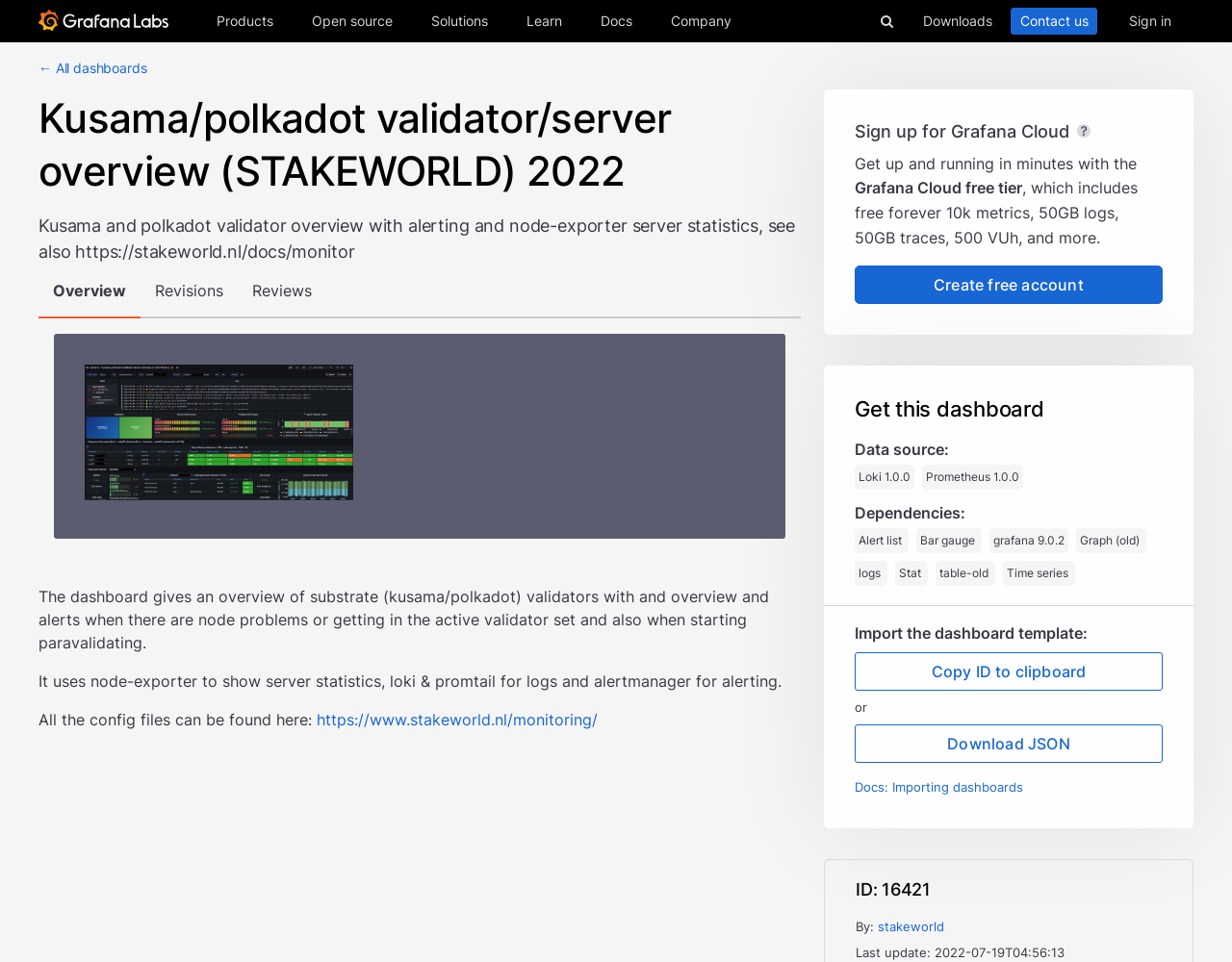Identify the bounding box coordinates for the element you need to click to achieve the following task: "Click on the 'Home' link". The coordinates must be four float values ranging from 0 to 1, formatted as [left, top, right, bottom].

[0.031, 0.016, 0.137, 0.036]